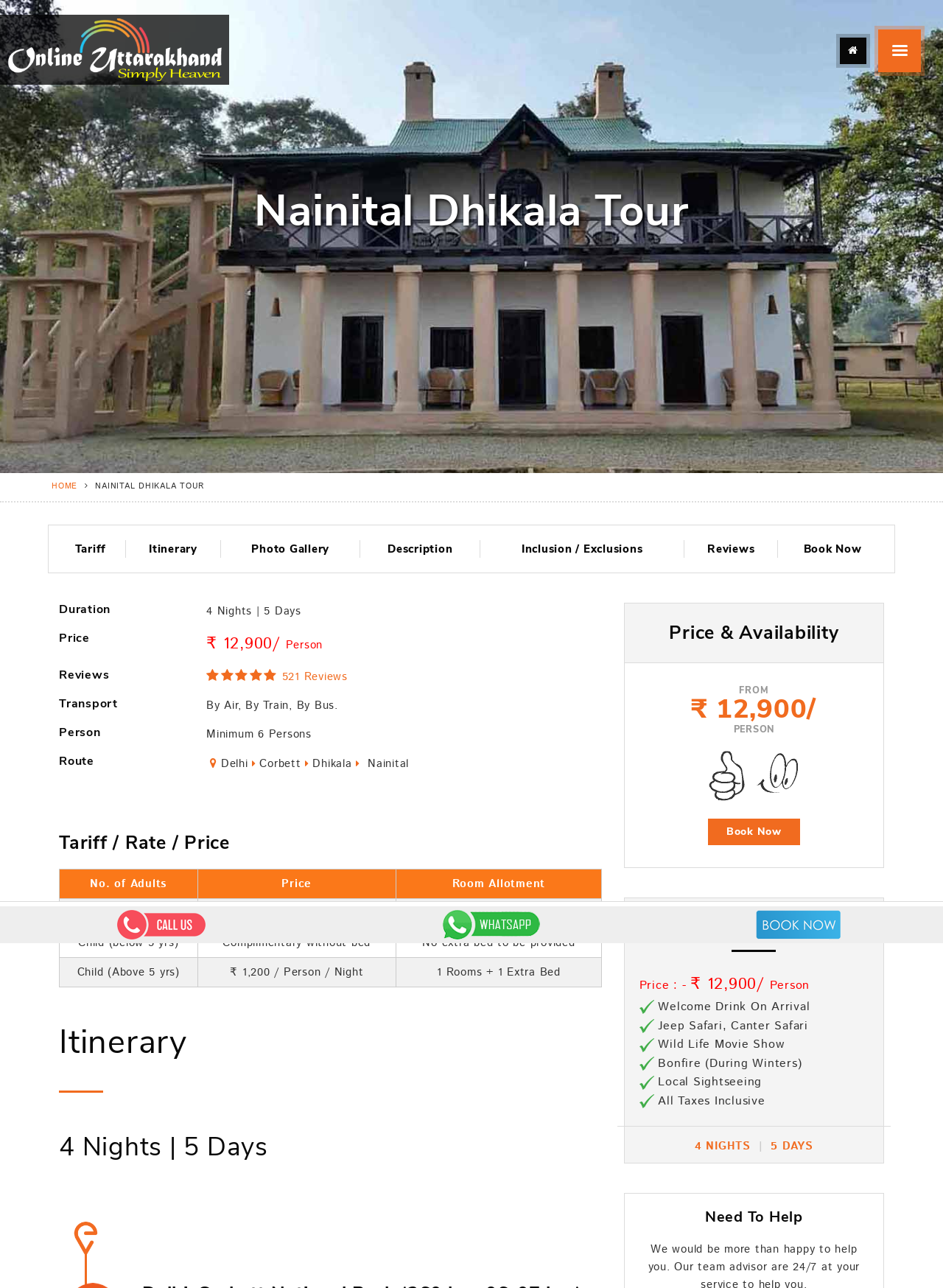Please find the bounding box coordinates in the format (top-left x, top-left y, bottom-right x, bottom-right y) for the given element description. Ensure the coordinates are floating point numbers between 0 and 1. Description: Home

[0.055, 0.373, 0.082, 0.382]